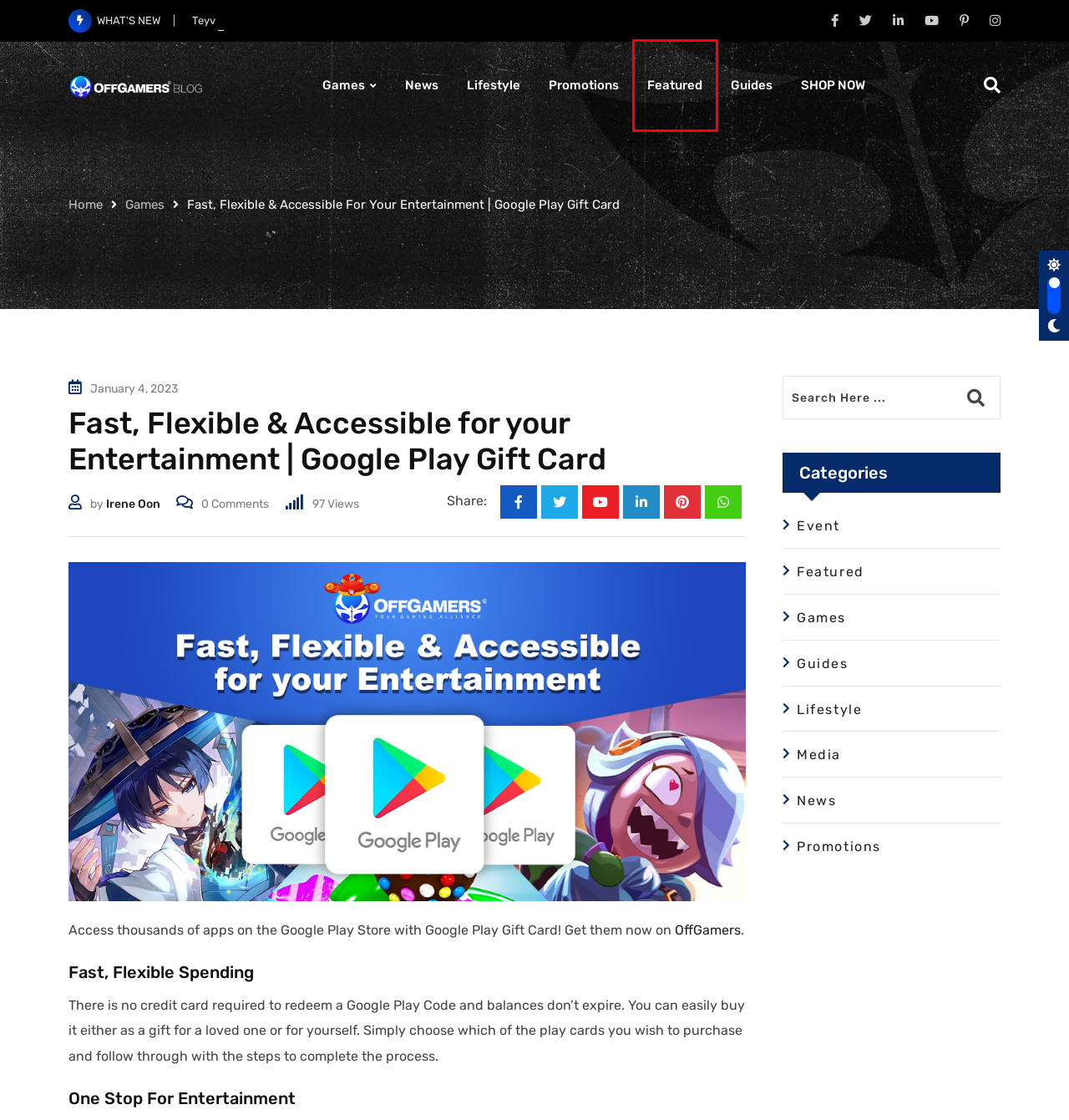Look at the screenshot of a webpage where a red rectangle bounding box is present. Choose the webpage description that best describes the new webpage after clicking the element inside the red bounding box. Here are the candidates:
A. Irene Oon - OffGamers Blog
B. Media - OffGamers Blog
C. Guides - OffGamers Blog
D. News - OffGamers Blog
E. Promotions - OffGamers Blog
F. Event - OffGamers Blog
G. OffGamers Blog - Gaming News, Guides, Promos & More
H. Featured - OffGamers Blog

H